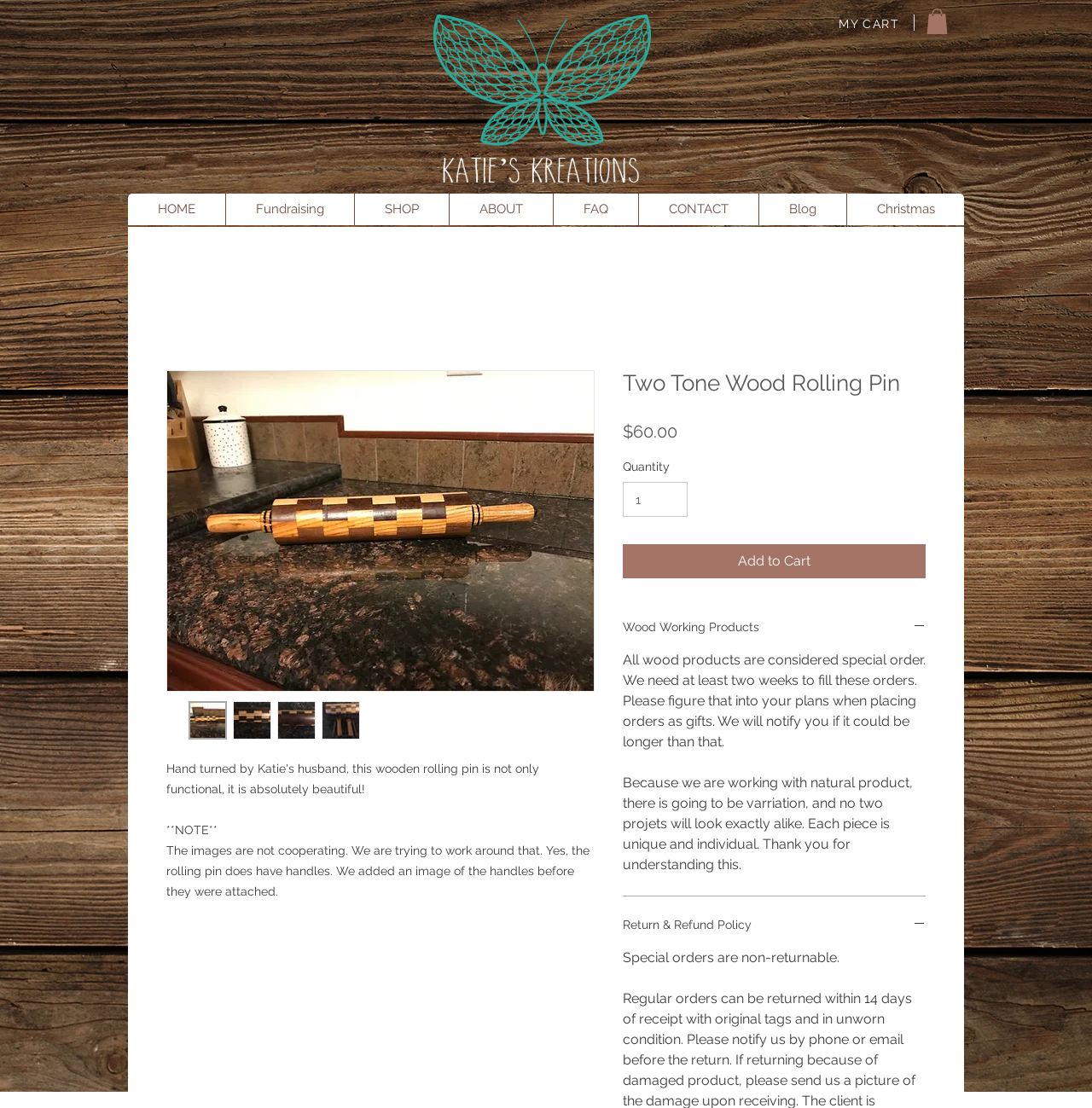Based on the image, give a detailed response to the question: What is the price of the product?

I found the price by looking at the static text element with the text '$60.00' which is located near the top of the page, below the product name.